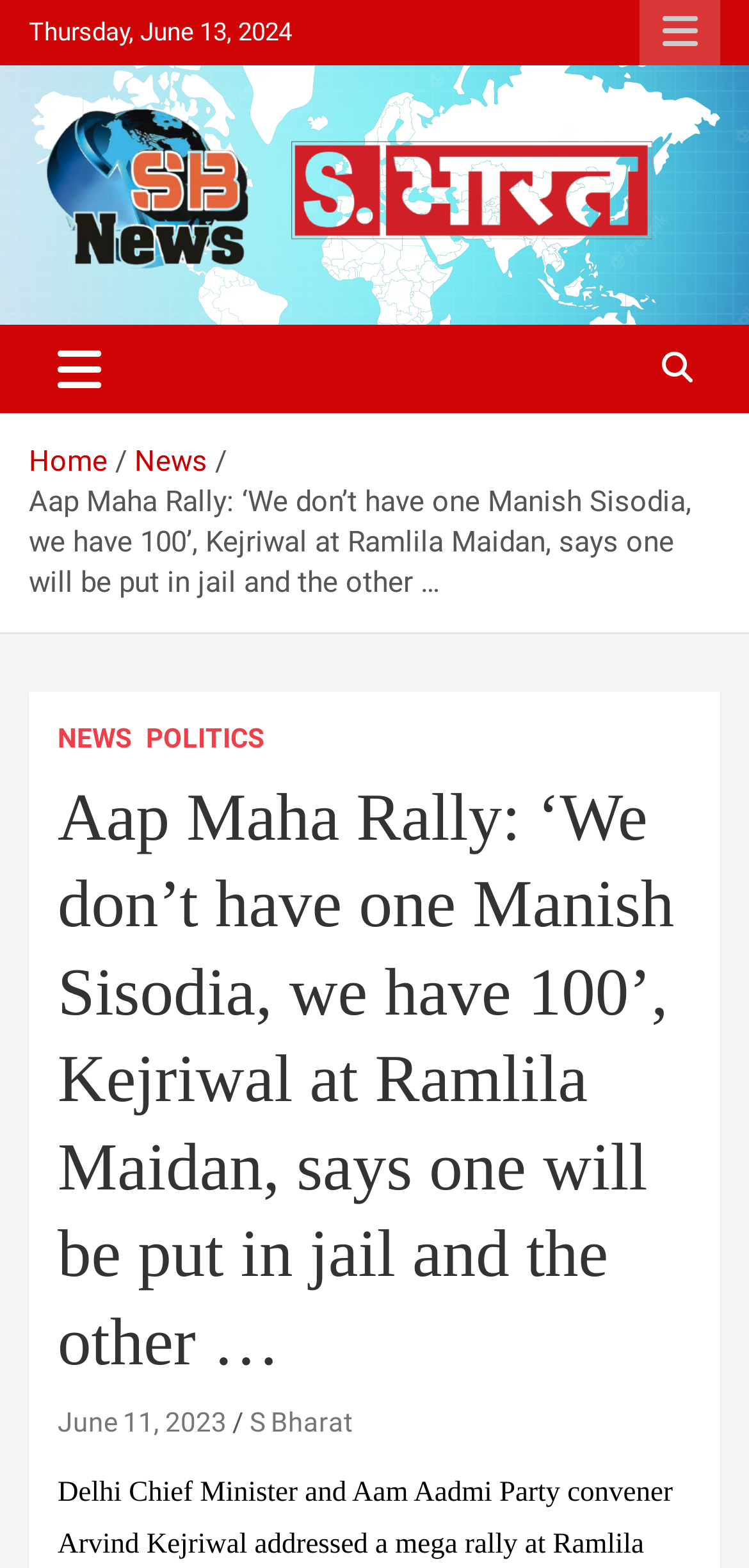Please answer the following question using a single word or phrase: What type of navigation is available?

Responsive Menu